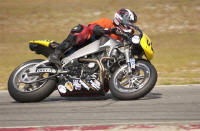Offer a detailed explanation of the image's components.

The image showcases a dynamic scene of motorbike racing on a track. A rider clad in a bright orange jacket and black gear leans into a sharp turn on a sleek motorcycle, emphasizing the intensity and skill involved in the sport. The bike features a distinctive silver and black body, adorned with various stickers and a prominent yellow number plate, indicating it is likely competitively designed for performance. The blurred background suggests high speed, capturing the thrill of the race as the rider expertly maneuvers the machine on the asphalt surface. The scene vividly represents the excitement and challenges of motorcycle racing, highlighting the rider's focus and precision.